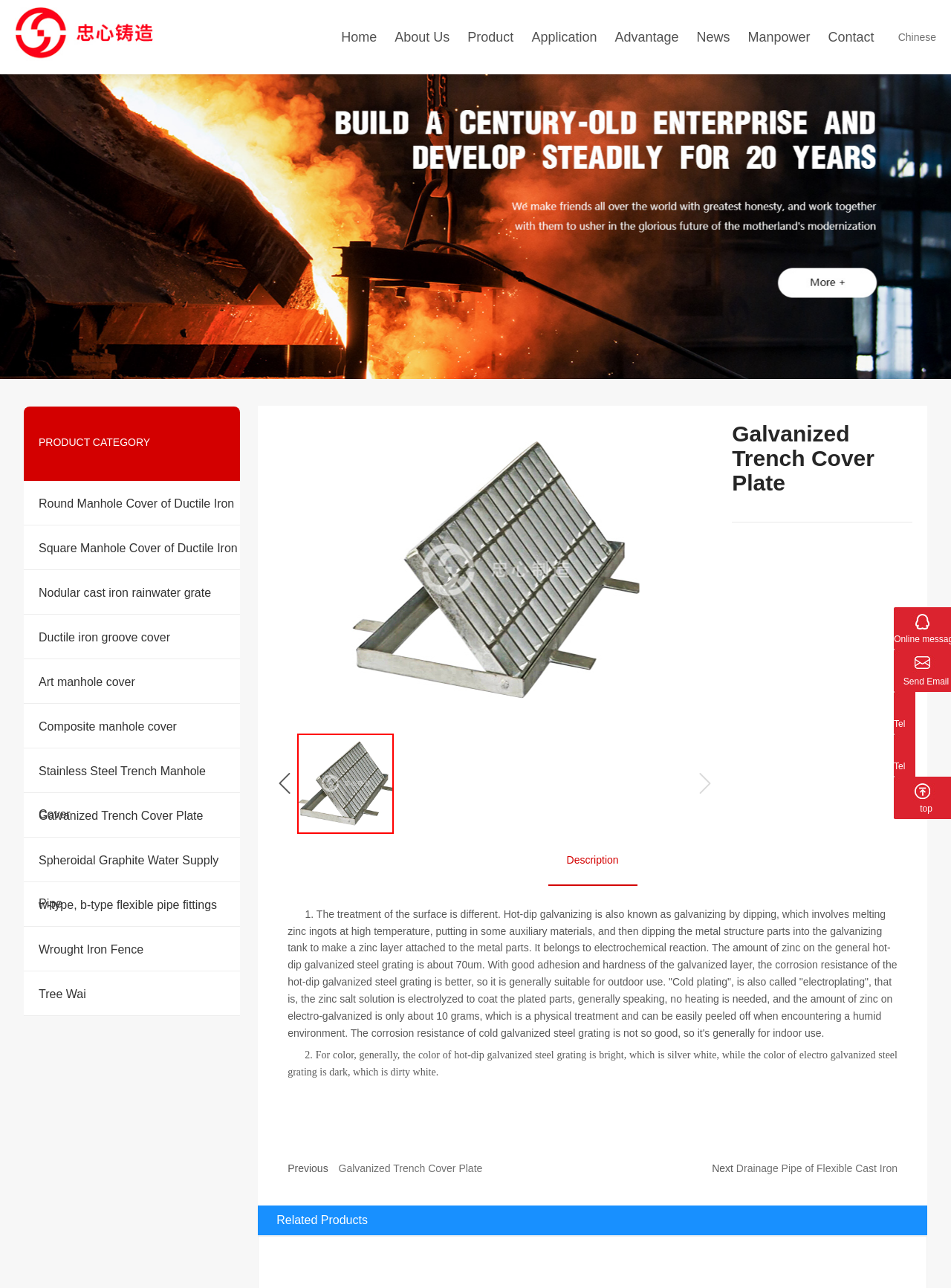What are the categories of products?
Using the information from the image, answer the question thoroughly.

The categories of products can be found in the middle section of the webpage, where there are multiple headings such as 'Round Manhole Cover of Ductile Iron', 'Square Manhole Cover of Ductile Iron', and so on.